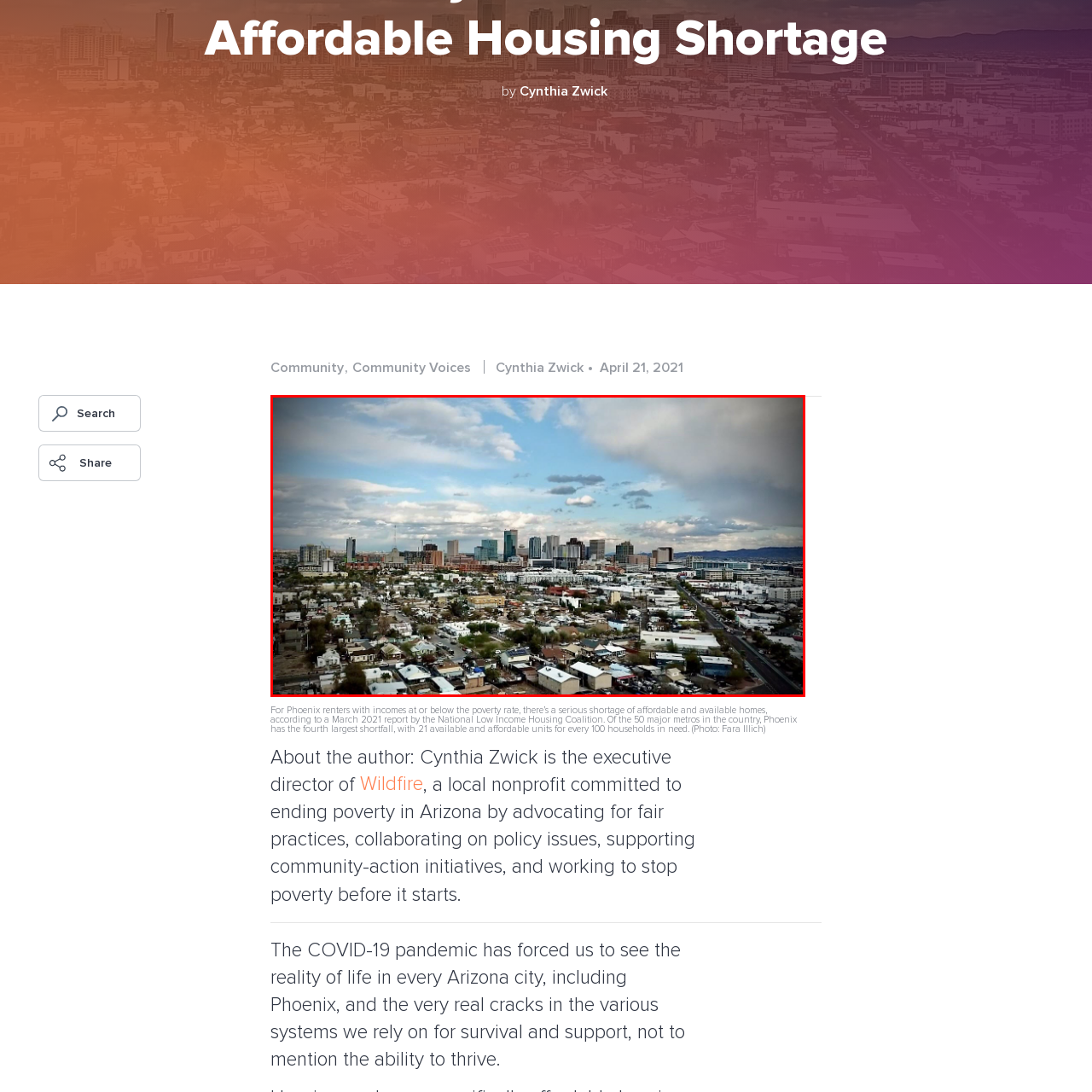Examine the picture highlighted with a red border, What is the main challenge faced by low-income renters in Phoenix? Please respond with a single word or phrase.

Housing shortages